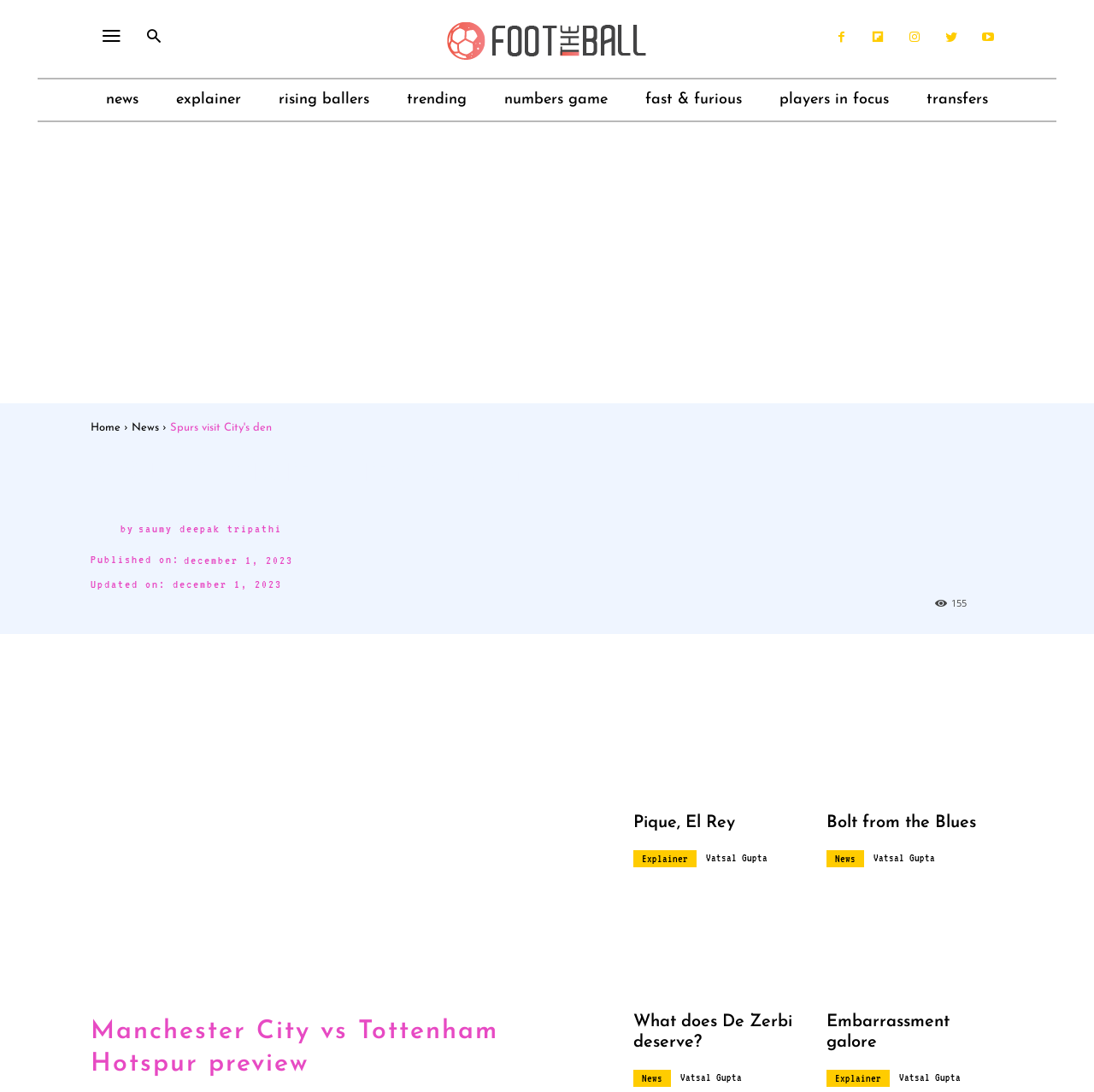Determine the bounding box coordinates for the UI element matching this description: "Pique, El Rey".

[0.579, 0.746, 0.672, 0.761]